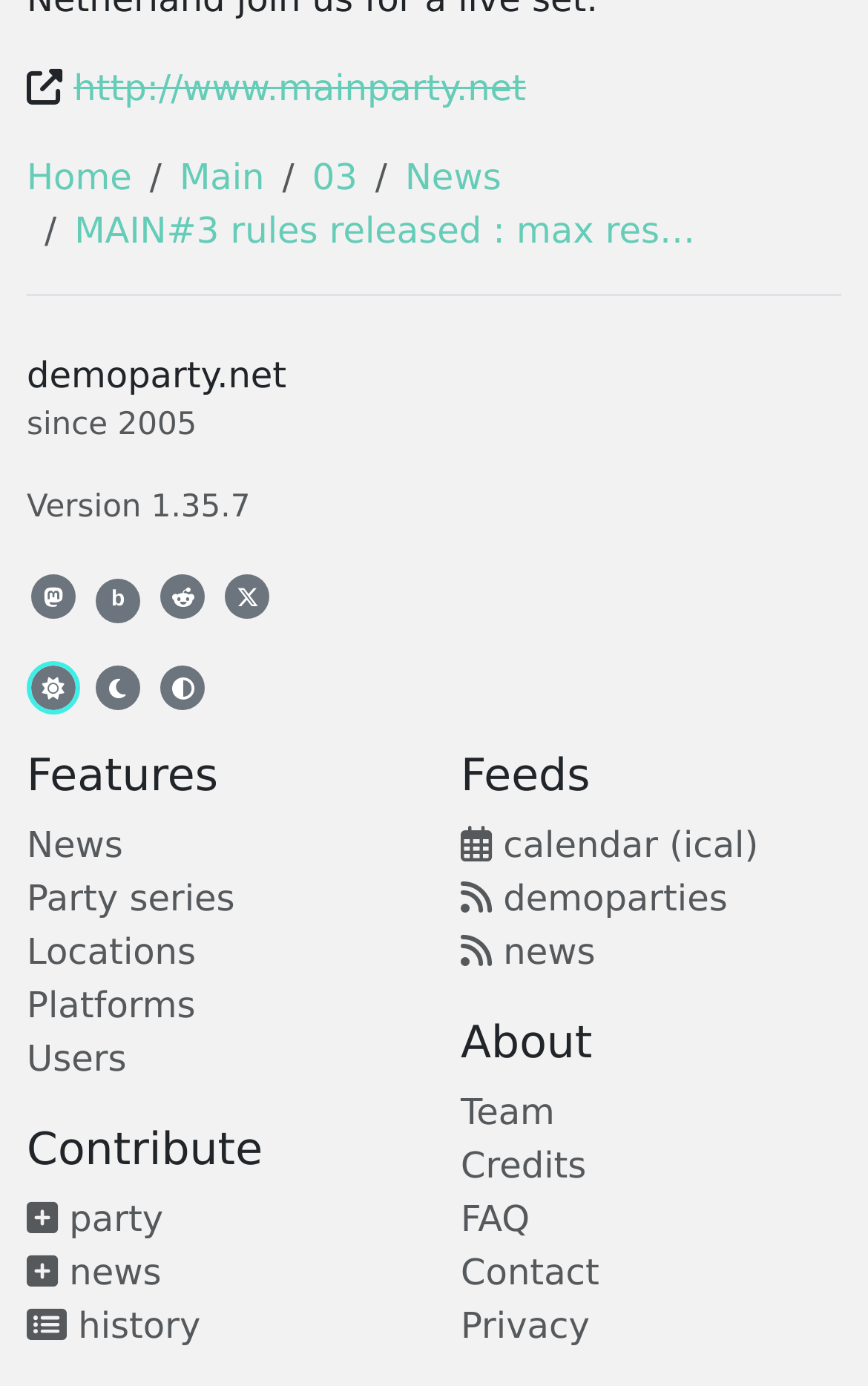Provide the bounding box coordinates for the area that should be clicked to complete the instruction: "go to home page".

[0.031, 0.112, 0.152, 0.143]